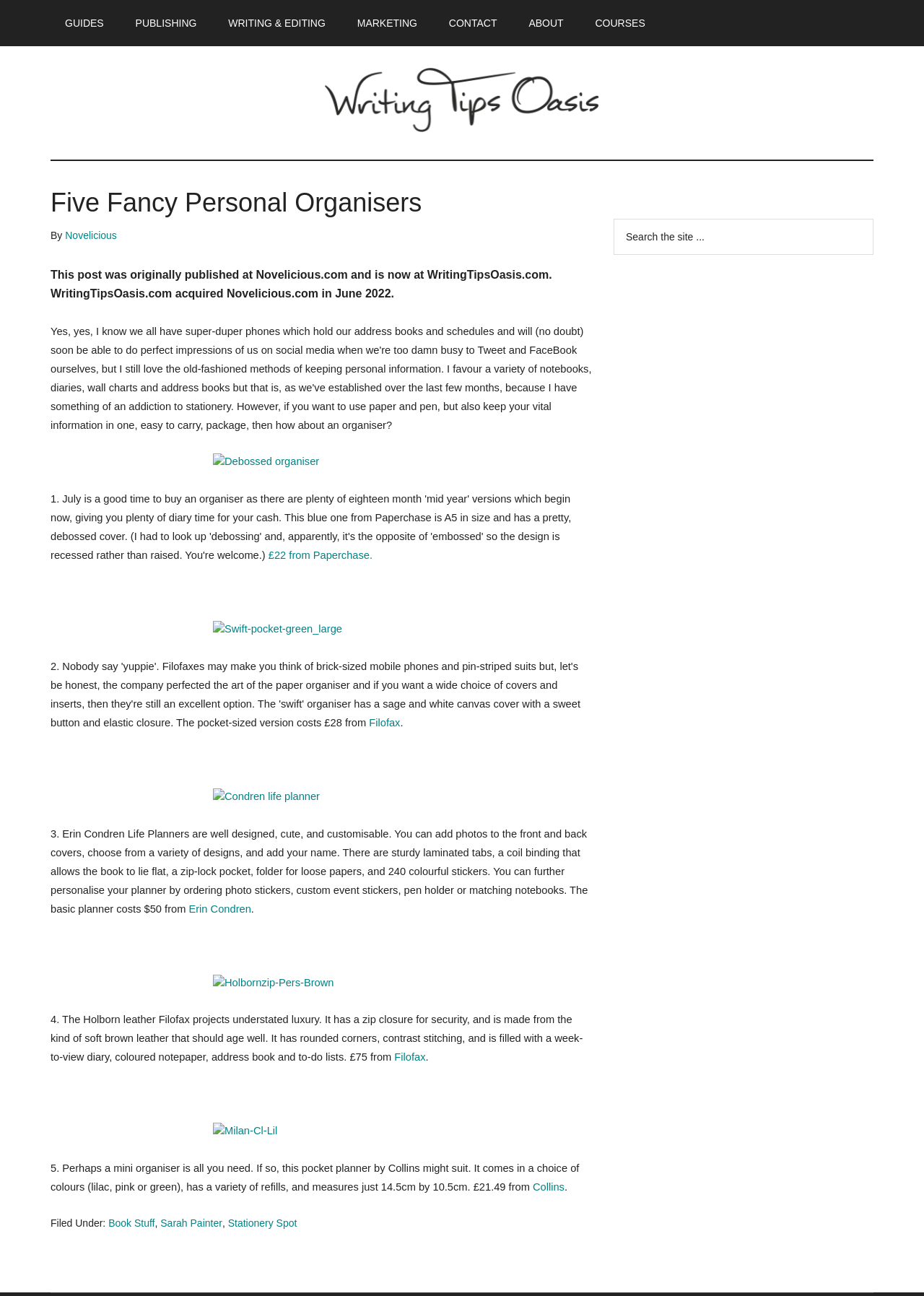For the element described, predict the bounding box coordinates as (top-left x, top-left y, bottom-right x, bottom-right y). All values should be between 0 and 1. Element description: Erin Condren

[0.204, 0.697, 0.272, 0.706]